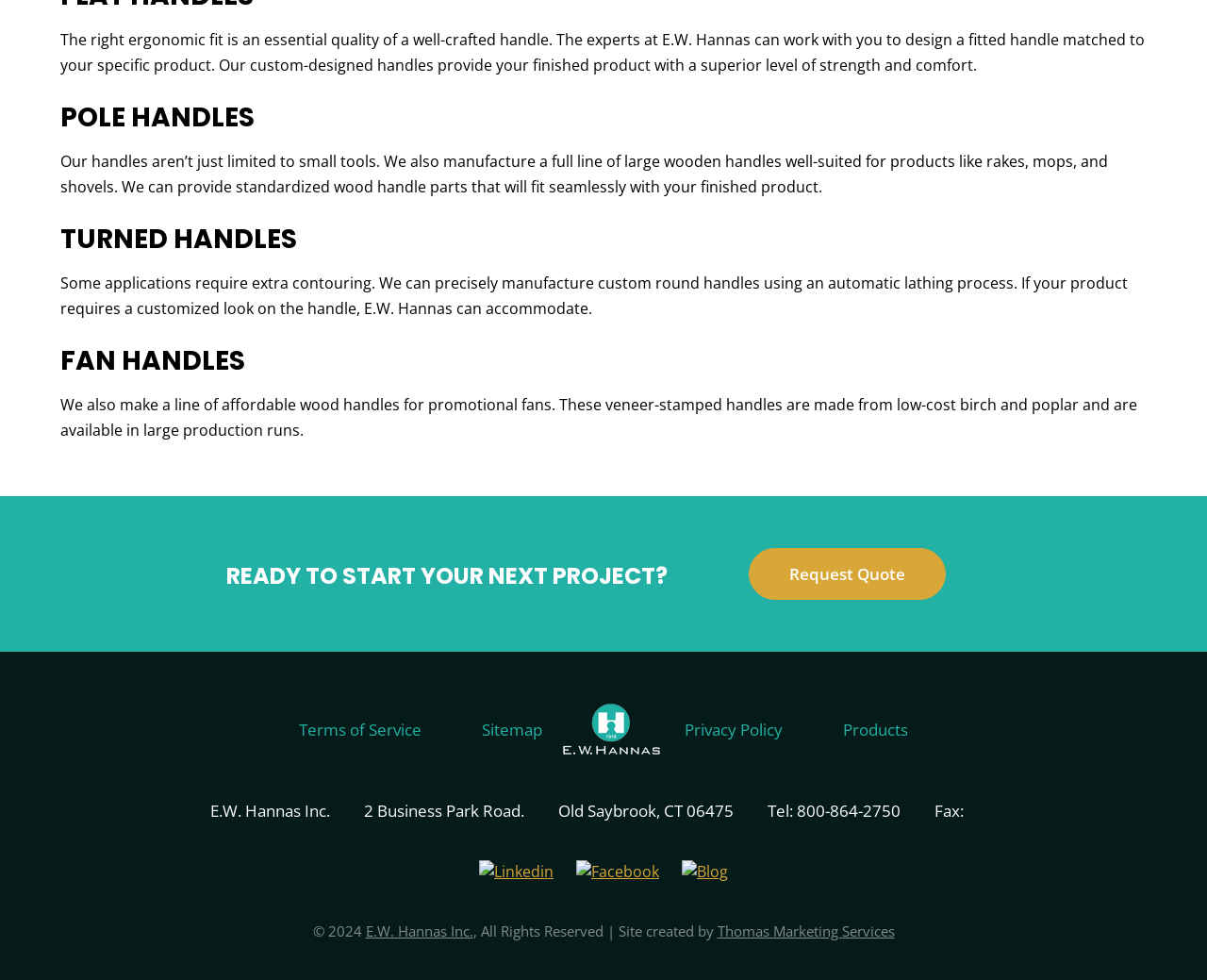What type of handles does E.W. Hannas manufacture?
Look at the screenshot and respond with one word or a short phrase.

Pole handles, turned handles, fan handles